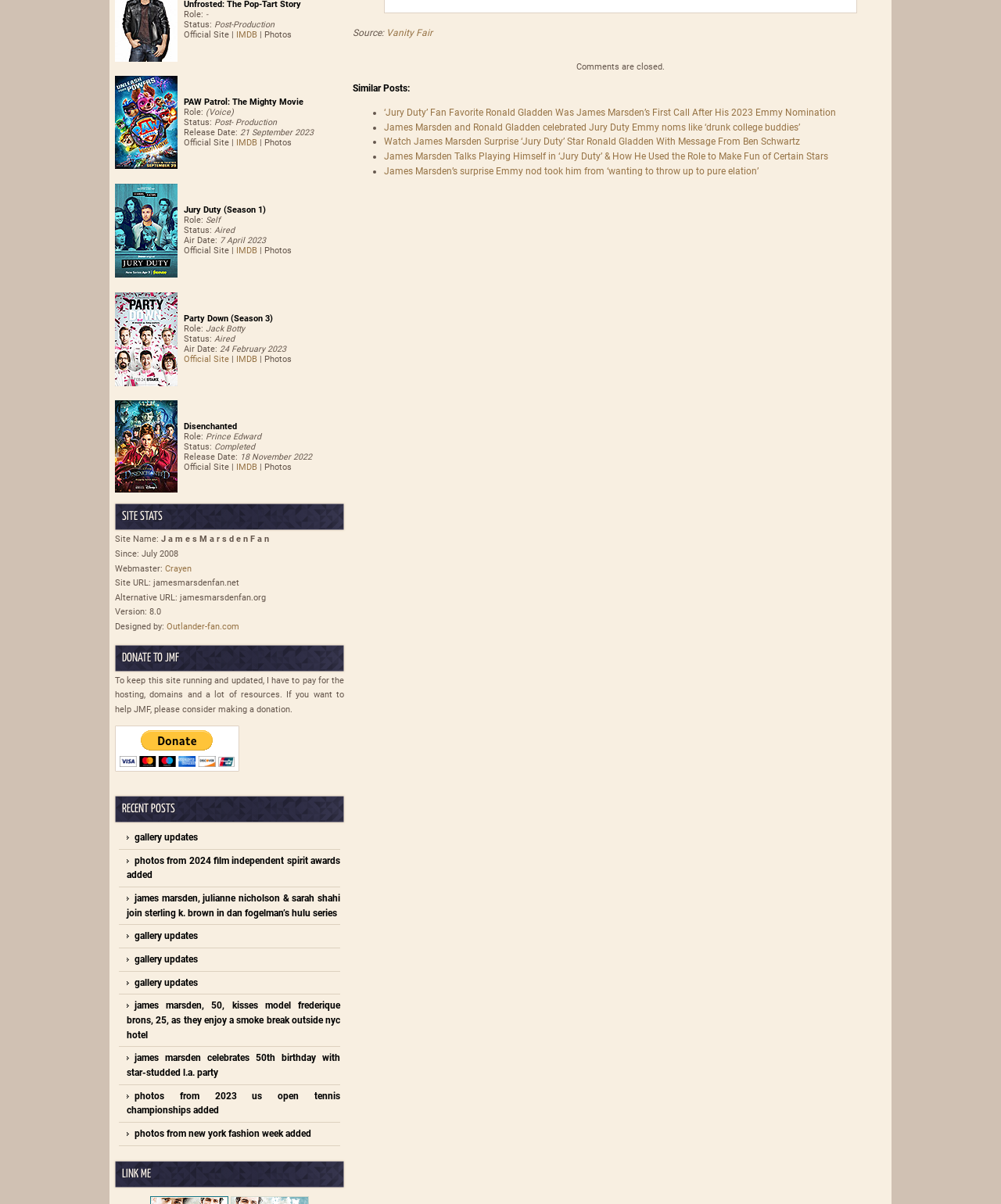Please identify the bounding box coordinates of the element that needs to be clicked to execute the following command: "View the 'SITE STATS'". Provide the bounding box using four float numbers between 0 and 1, formatted as [left, top, right, bottom].

[0.115, 0.418, 0.344, 0.44]